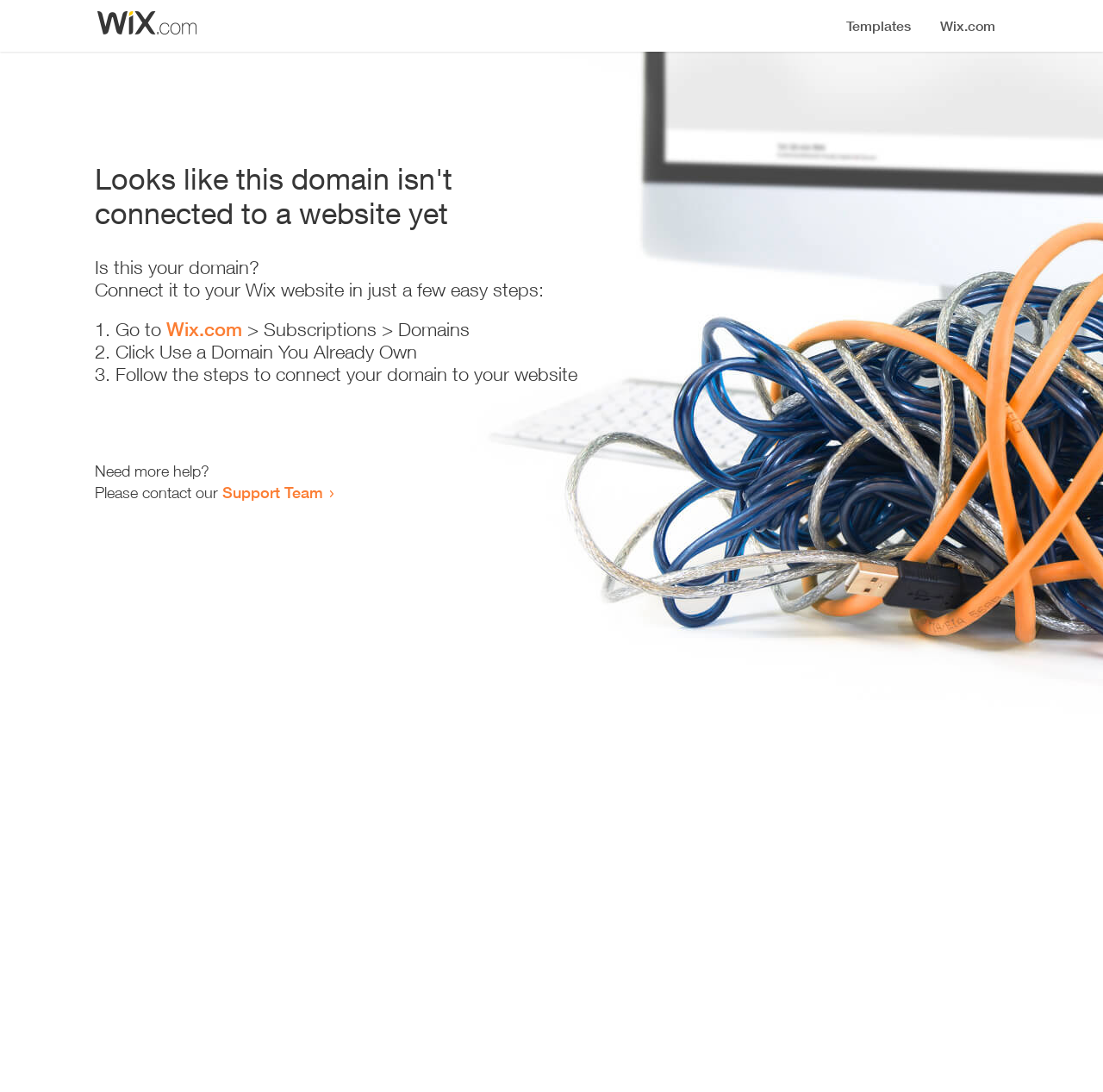Examine the image and give a thorough answer to the following question:
How many steps are required to connect a domain to a Wix website?

I counted the number of steps by examining the list of instructions on the webpage, which consists of three list markers ('1.', '2.', and '3.') followed by corresponding static texts and links. This indicates that there are three steps to connect a domain to a Wix website.